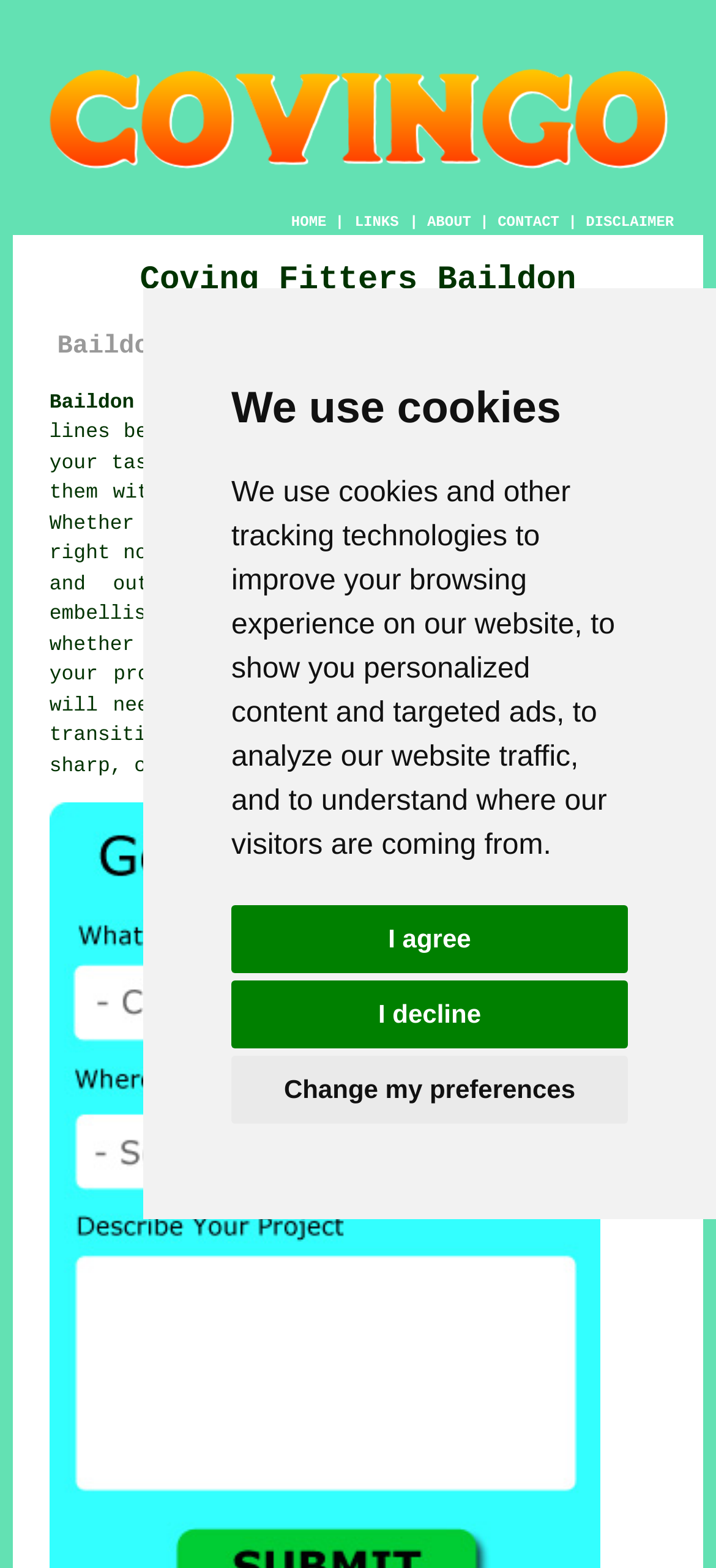Summarize the webpage with intricate details.

This webpage is about Coving Installation in Baildon, West Yorkshire. At the top, there is a dialog box with a message about using cookies and tracking technologies, accompanied by three buttons: "I agree", "I decline", and "Change my preferences". 

Below the dialog box, there is a large image related to Coving Installation. Above the image, there is a navigation menu with links to "HOME", "LINKS", "ABOUT", "CONTACT", and "DISCLAIMER". 

The main content of the webpage starts with two headings: "Coving Fitters Baildon" and "Baildon Coving and Cornice Installation". Below the headings, there is a link to "Baildon Coving Installation (BD17)" followed by a paragraph of text discussing the use of coving and ornate mouldings to soften the lines between ceiling and wall surfaces. The paragraph contains links to "coving and ornate mouldings", "coving", and "coving fitted".